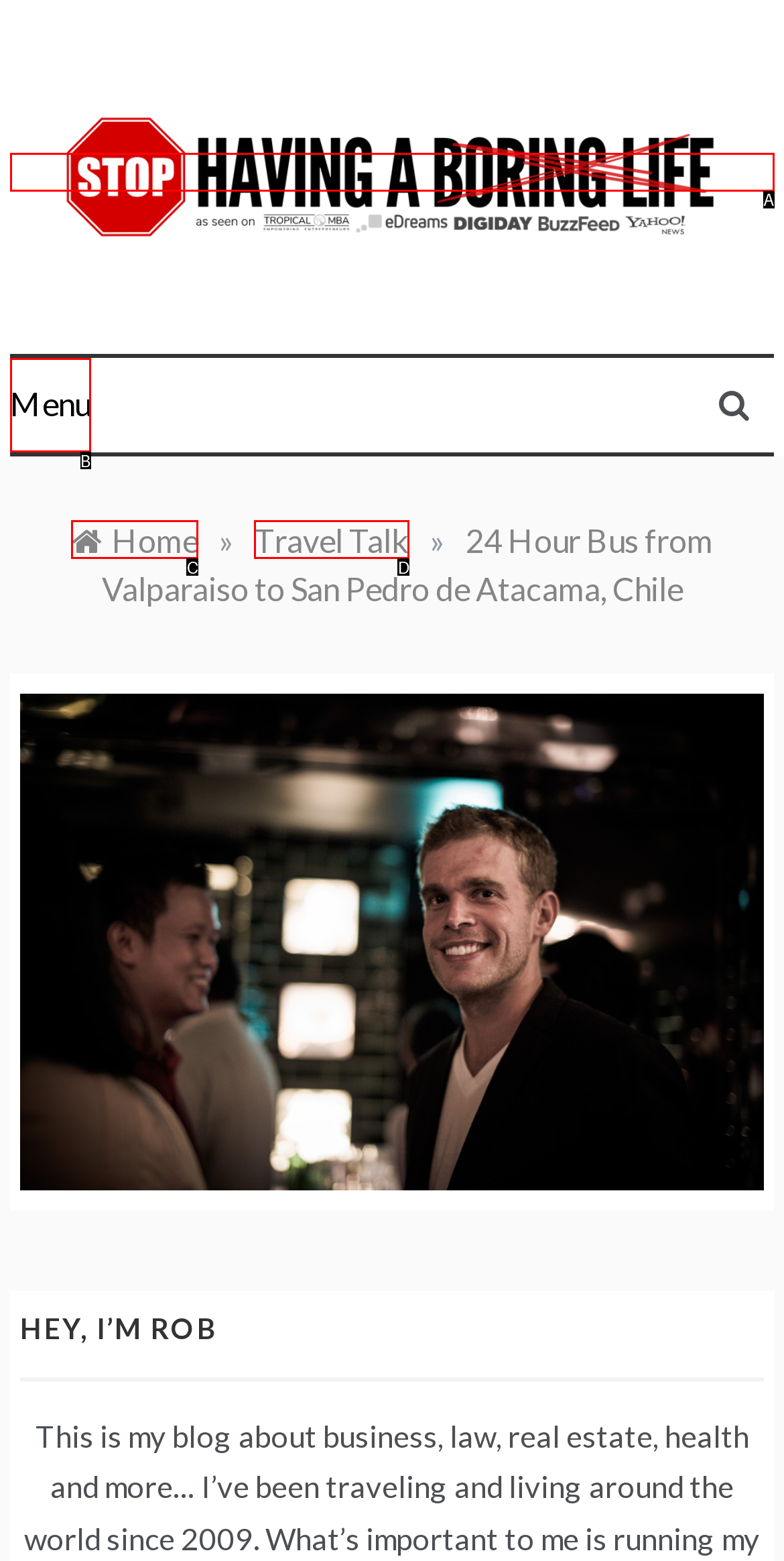Choose the HTML element that aligns with the description: Home. Indicate your choice by stating the letter.

C